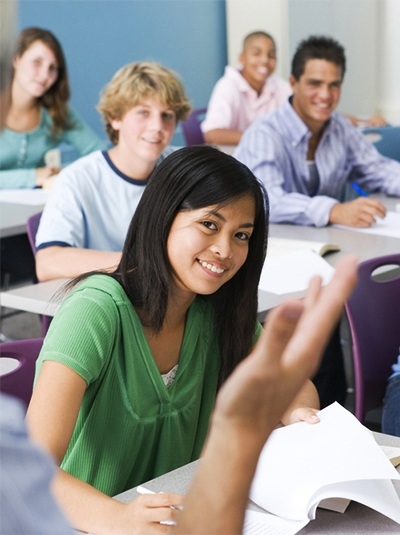What is the atmosphere in the classroom?
Please use the image to provide an in-depth answer to the question.

The atmosphere in the classroom appears lively and encouraging, which is evident from the students' focused expressions and the woman's warm smile, suggesting a collaborative and interactive learning environment.